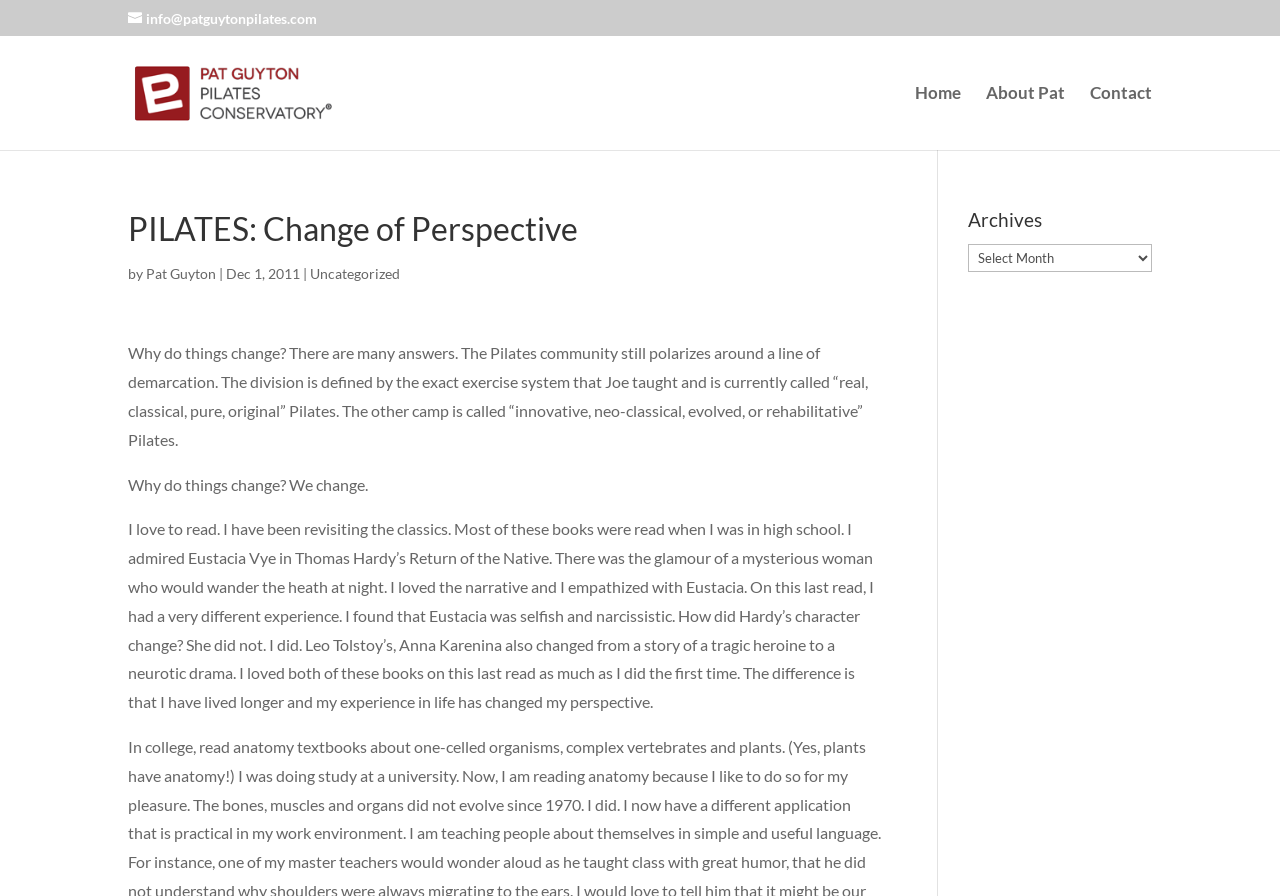Identify and generate the primary title of the webpage.

PILATES: Change of Perspective